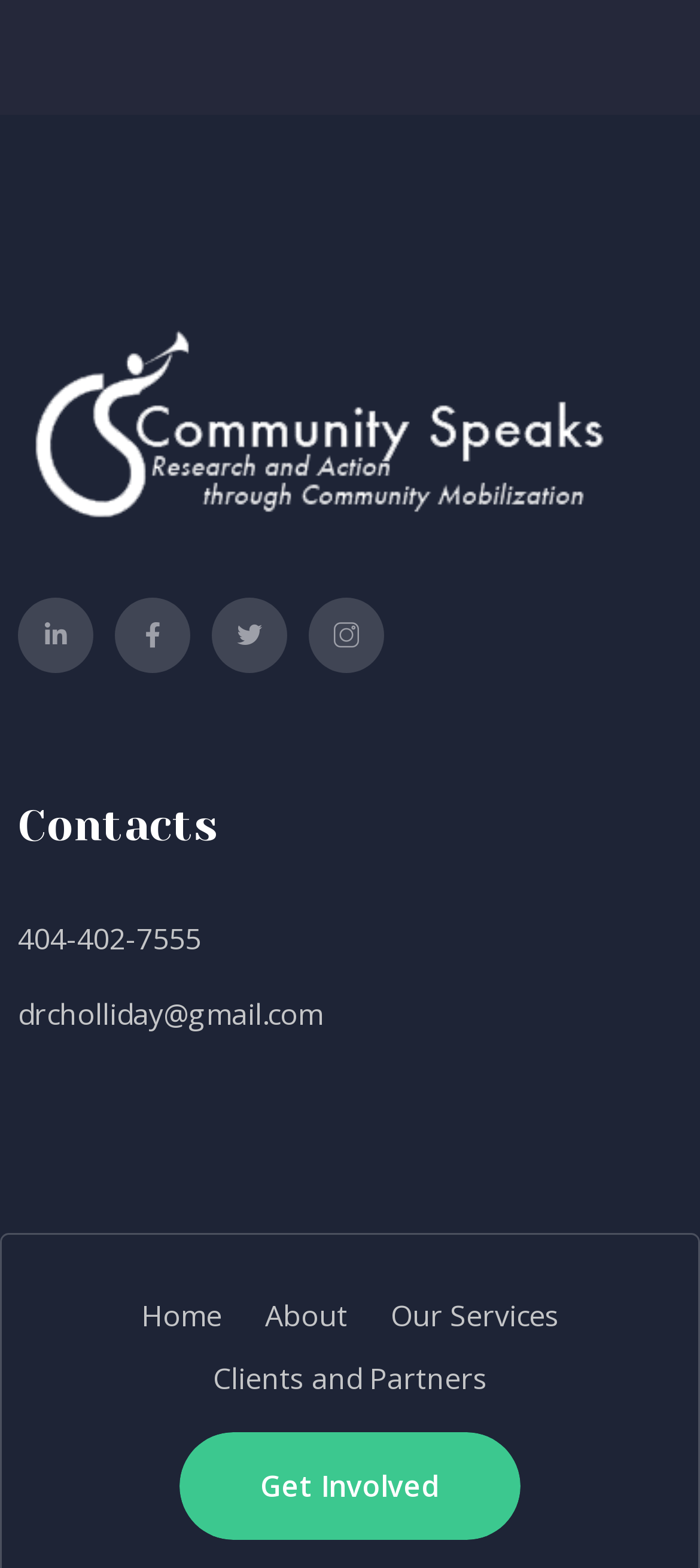Identify the bounding box for the UI element that is described as follows: "Get Involved".

[0.256, 0.913, 0.744, 0.982]